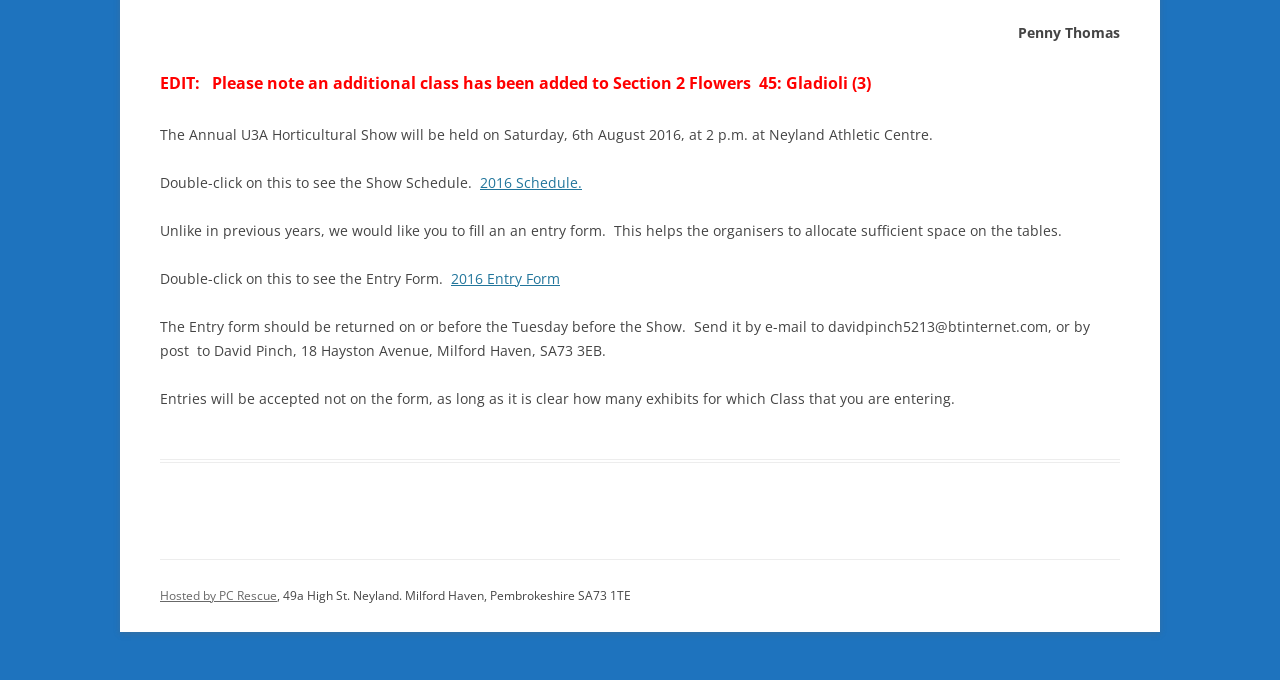Please examine the image and answer the question with a detailed explanation:
Who is hosting the webpage?

The host of the webpage is mentioned at the bottom of the page, where it says 'Hosted by PC Rescue'.